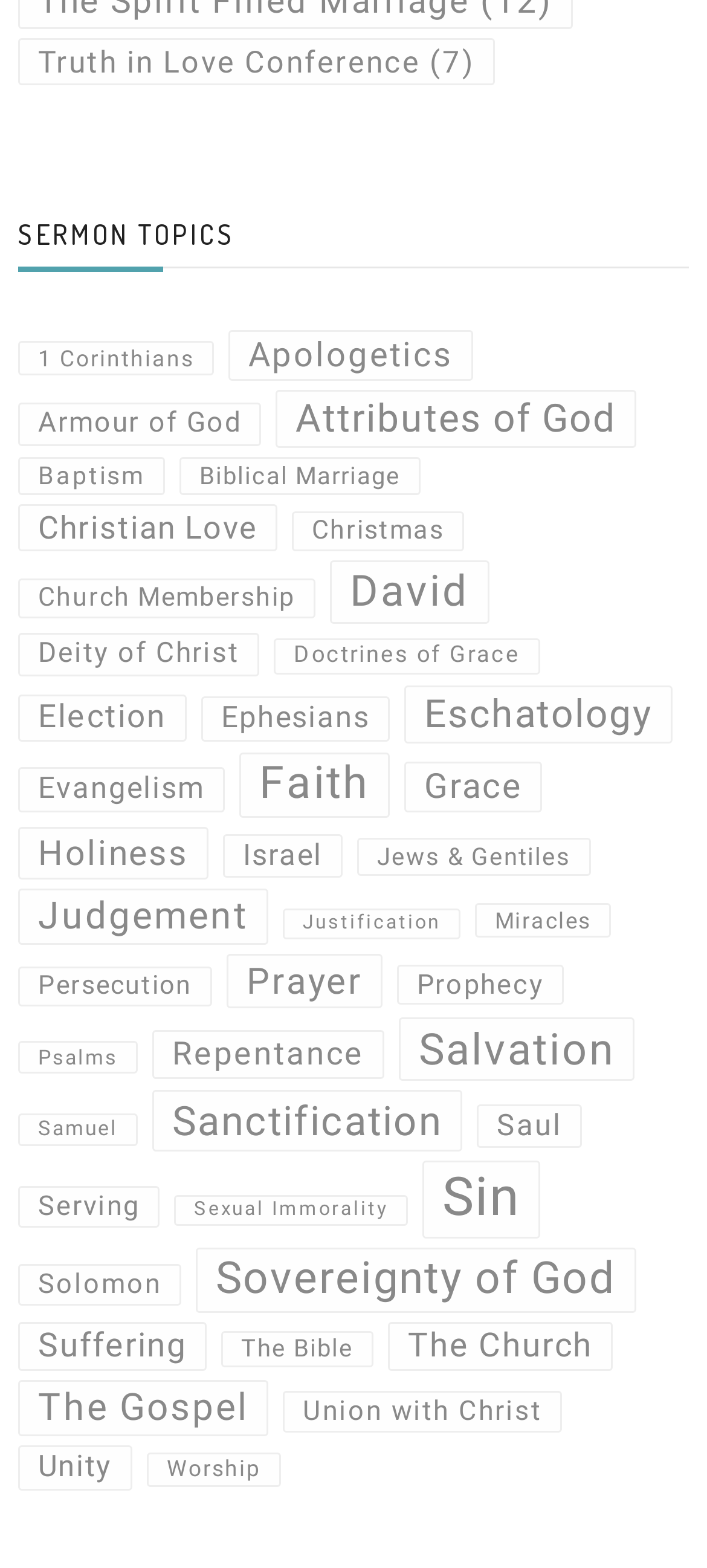How many sermon topics are available?
Respond to the question with a well-detailed and thorough answer.

I counted the number of links under the 'SERMON TOPICS' heading, and there are 209 links, each representing a sermon topic.